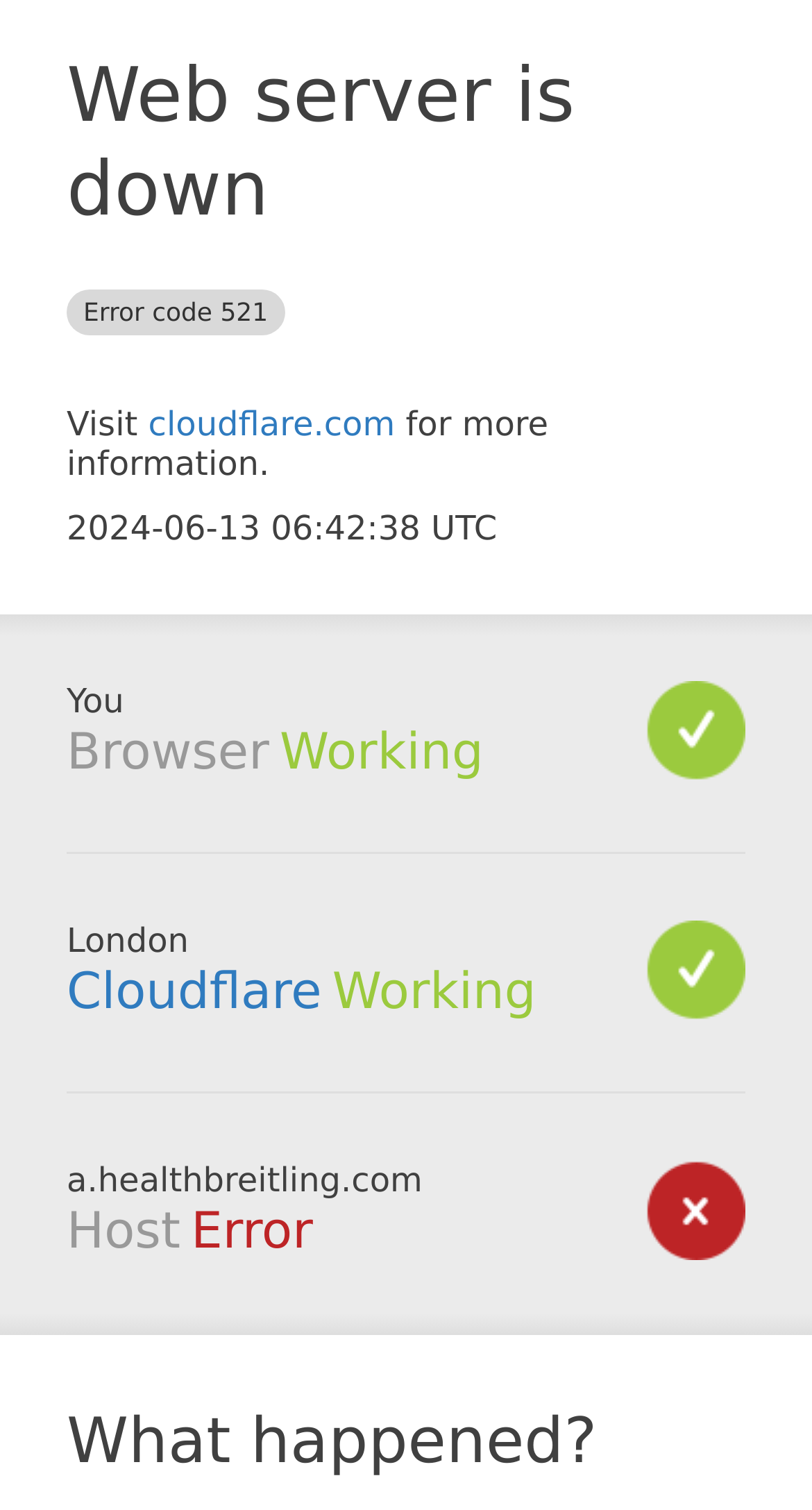Please provide a comprehensive response to the question below by analyzing the image: 
What is the current status of Cloudflare?

The status of Cloudflare is mentioned as 'Working' in the section 'Cloudflare' on the webpage.